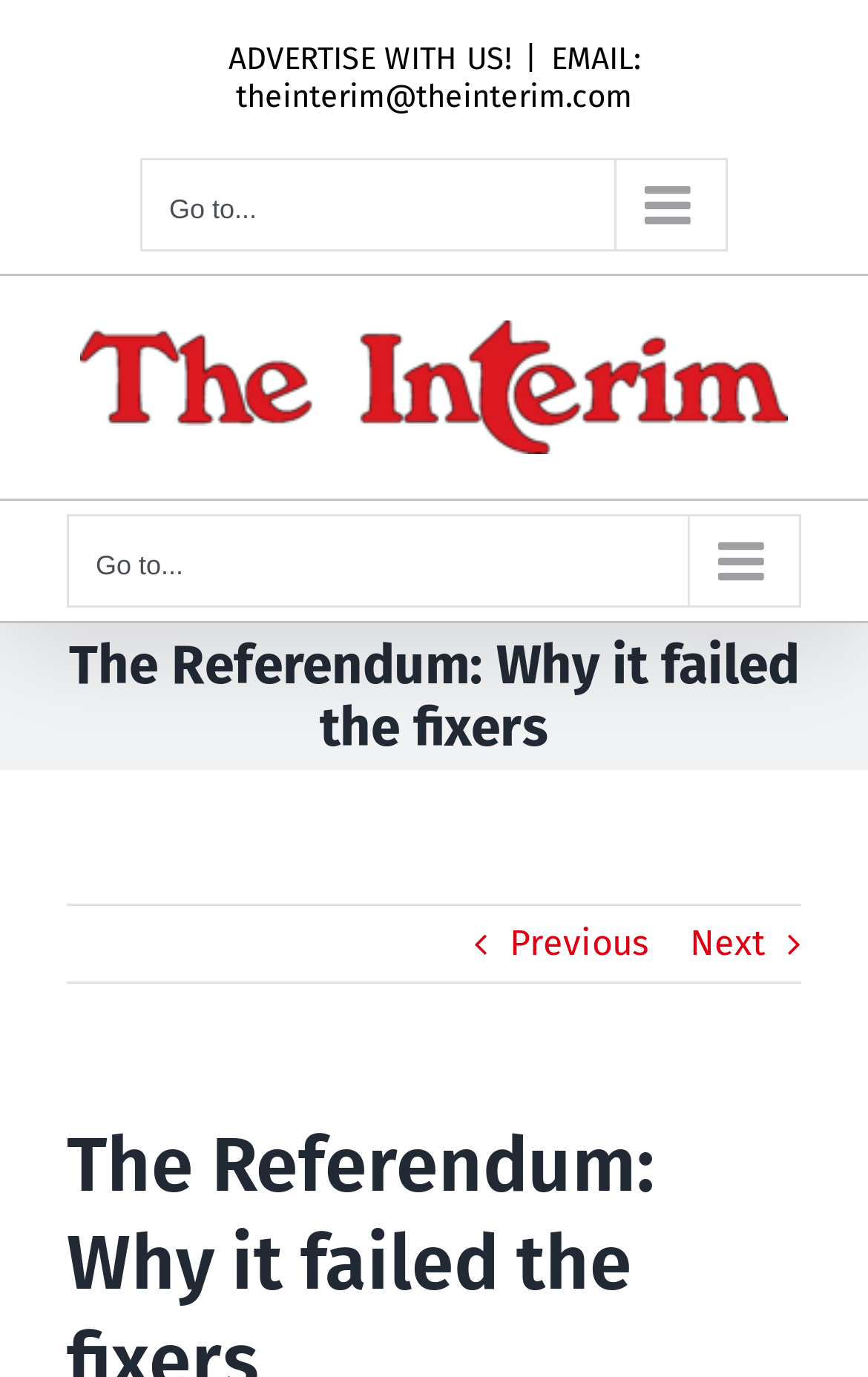Give a detailed account of the webpage.

The webpage appears to be an article or blog post discussing the recent referendum, with a focus on why the "yes" camp lost. The title of the article is "The Referendum: Why it failed the fixers". 

At the top of the page, there is a horizontal bar containing several elements. On the left side, there is a logo of "The Interim" accompanied by a link to the logo. To the right of the logo, there are two navigation menus: "Secondary Mobile Menu" and "Main Menu Mobile", each with a button to expand or collapse the menu. 

On the same horizontal bar, there is a section for advertising, marked by the text "ADVERTISE WITH US!" followed by a vertical bar and an email address "theinterim@theinterim.com" which is a link. 

Below the top bar, there is a region dedicated to the page title, which displays the title of the article "The Referendum: Why it failed the fixers". 

At the bottom of the page, there are two links for navigation, "Previous" and "Next", which are likely used to navigate through a series of articles or posts.